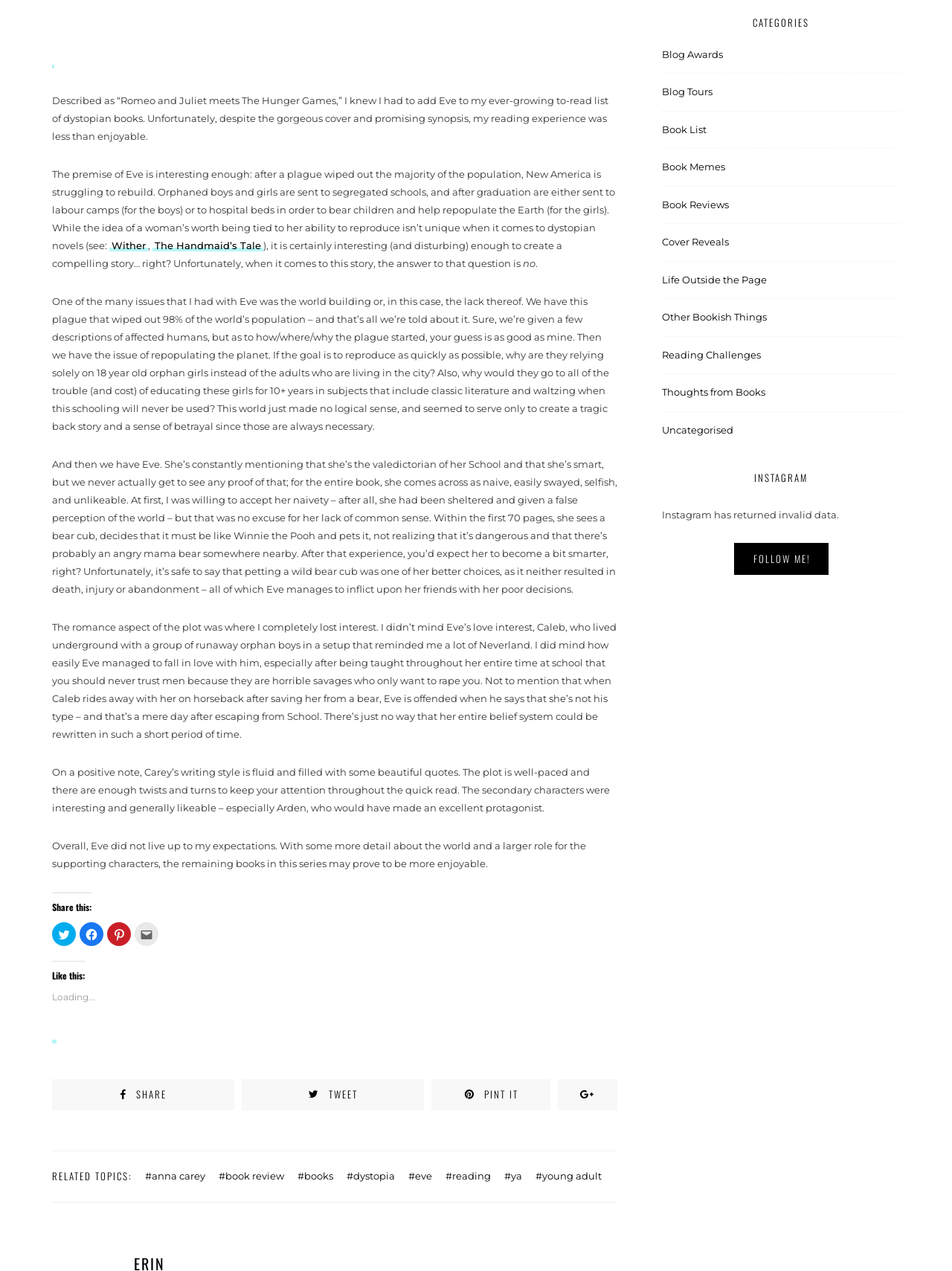Given the description "Book List", provide the bounding box coordinates of the corresponding UI element.

[0.695, 0.097, 0.742, 0.106]